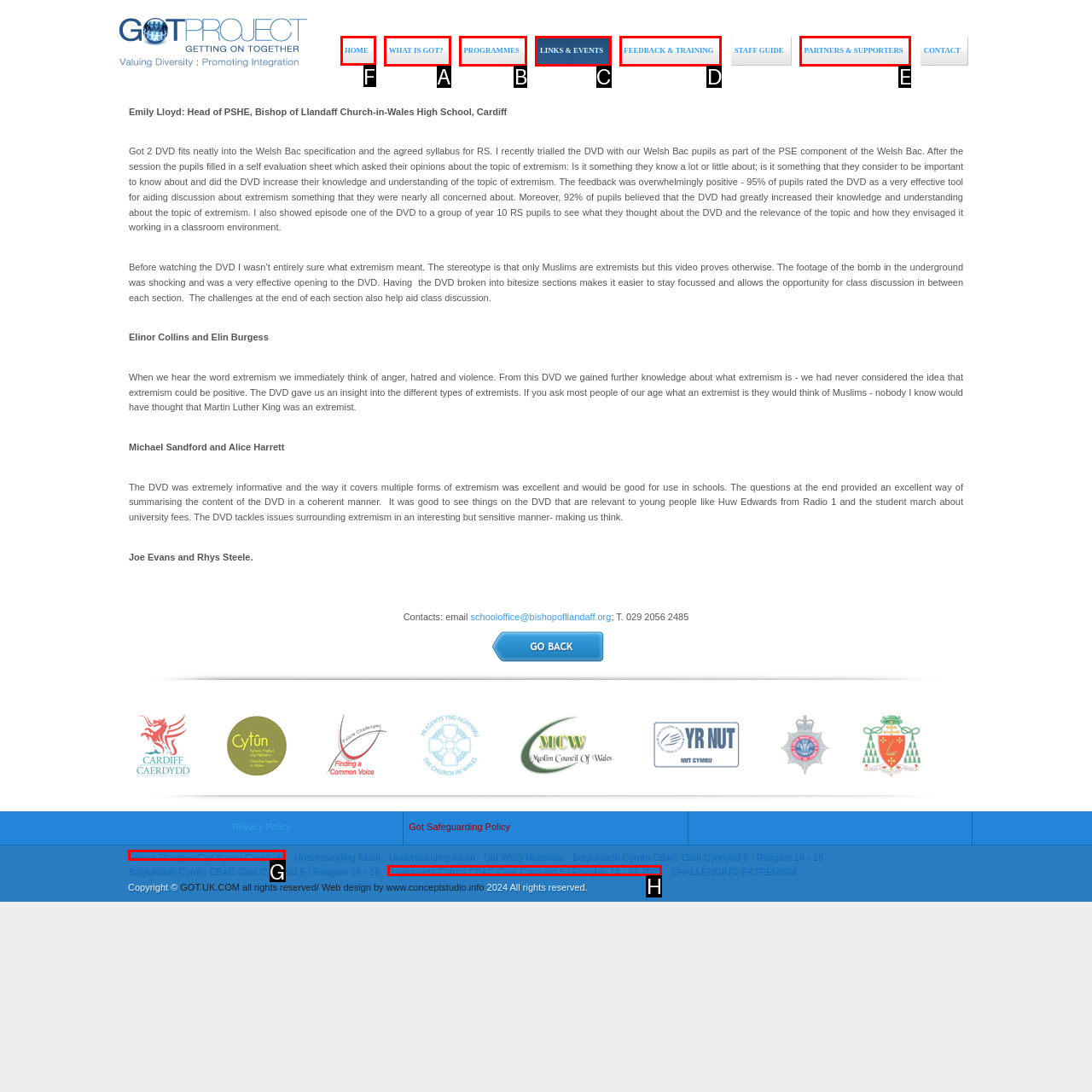Point out the correct UI element to click to carry out this instruction: Click HOME
Answer with the letter of the chosen option from the provided choices directly.

F